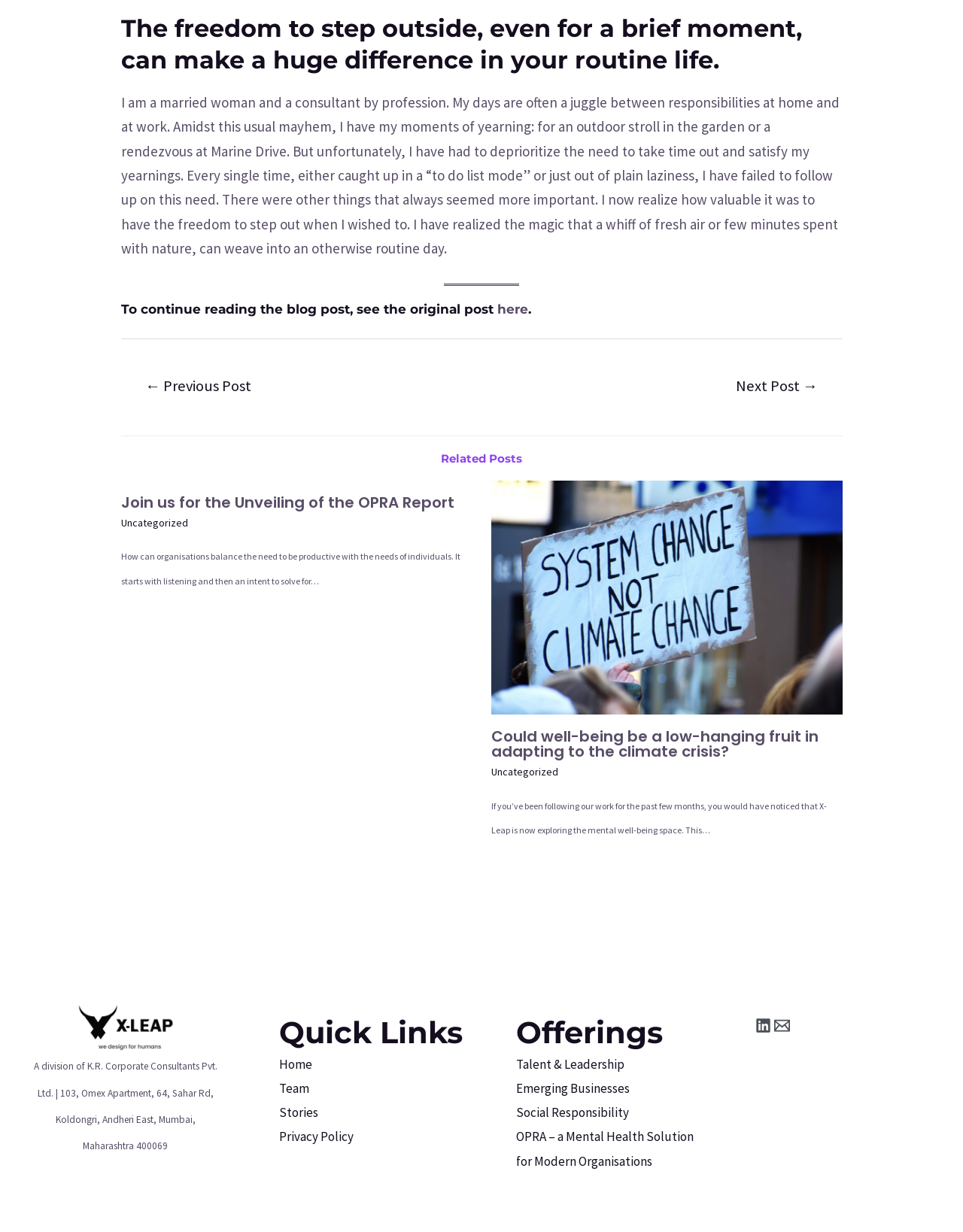Please look at the image and answer the question with a detailed explanation: What is the purpose of the 'OPRA Report'?

The purpose of the 'OPRA Report' can be inferred from the link 'OPRA – a Mental Health Solution for Modern Organisations' in the footer section of the webpage, which suggests that OPRA is related to mental health solutions for organizations.